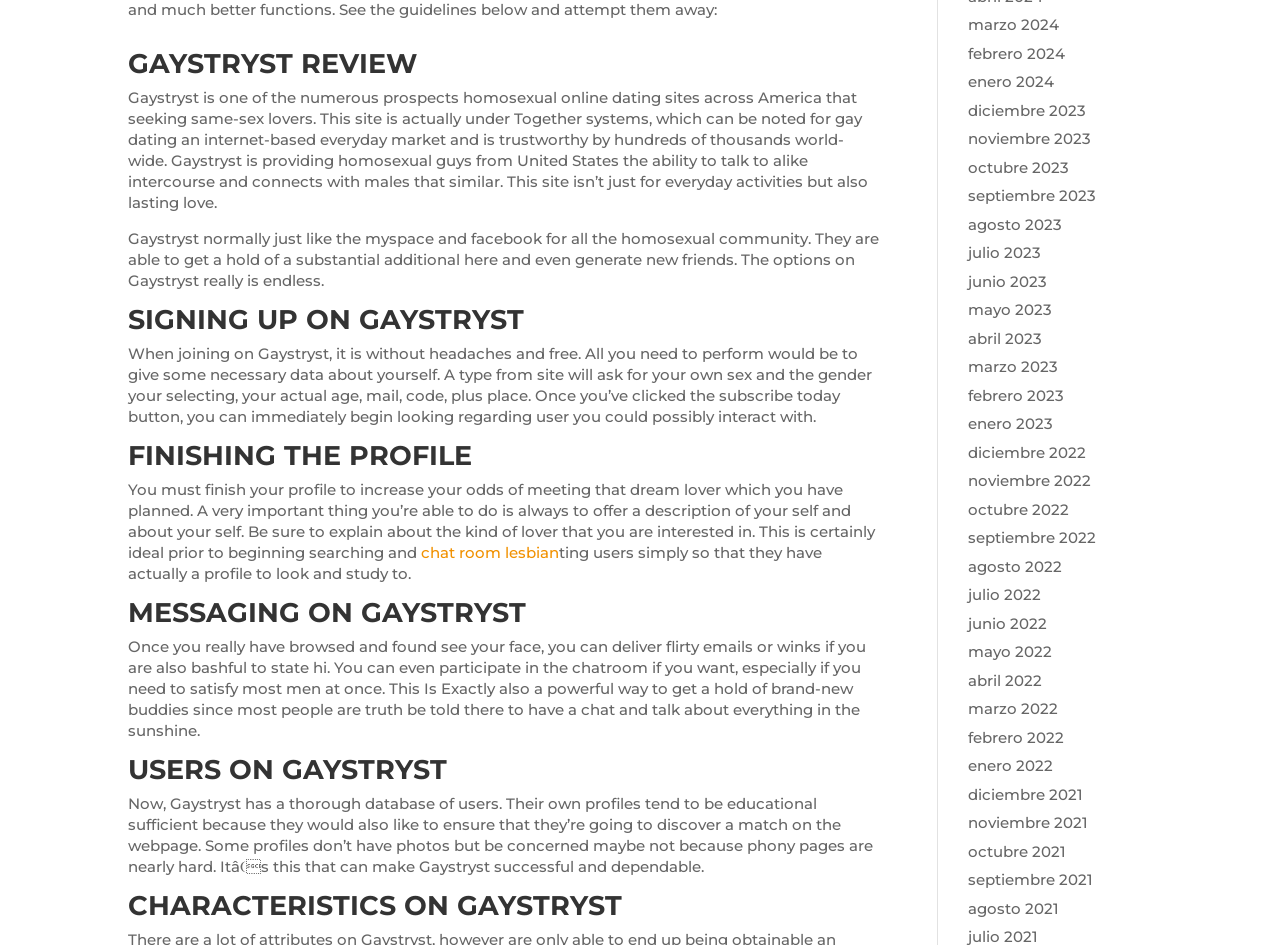Provide the bounding box coordinates for the UI element that is described by this text: "abril 2022". The coordinates should be in the form of four float numbers between 0 and 1: [left, top, right, bottom].

[0.756, 0.71, 0.814, 0.73]